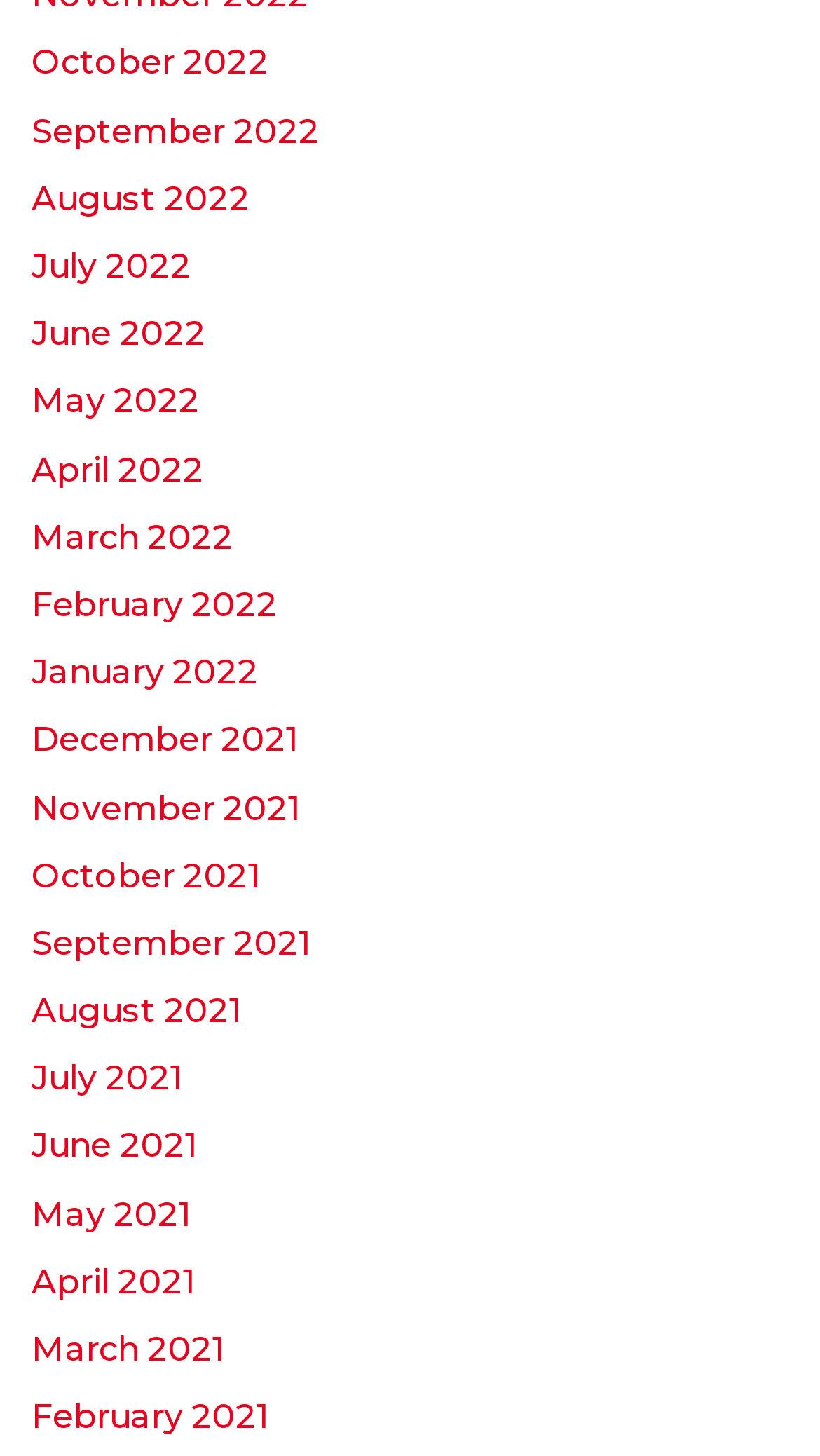Pinpoint the bounding box coordinates of the clickable element needed to complete the instruction: "view August 2022". The coordinates should be provided as four float numbers between 0 and 1: [left, top, right, bottom].

[0.038, 0.123, 0.305, 0.15]